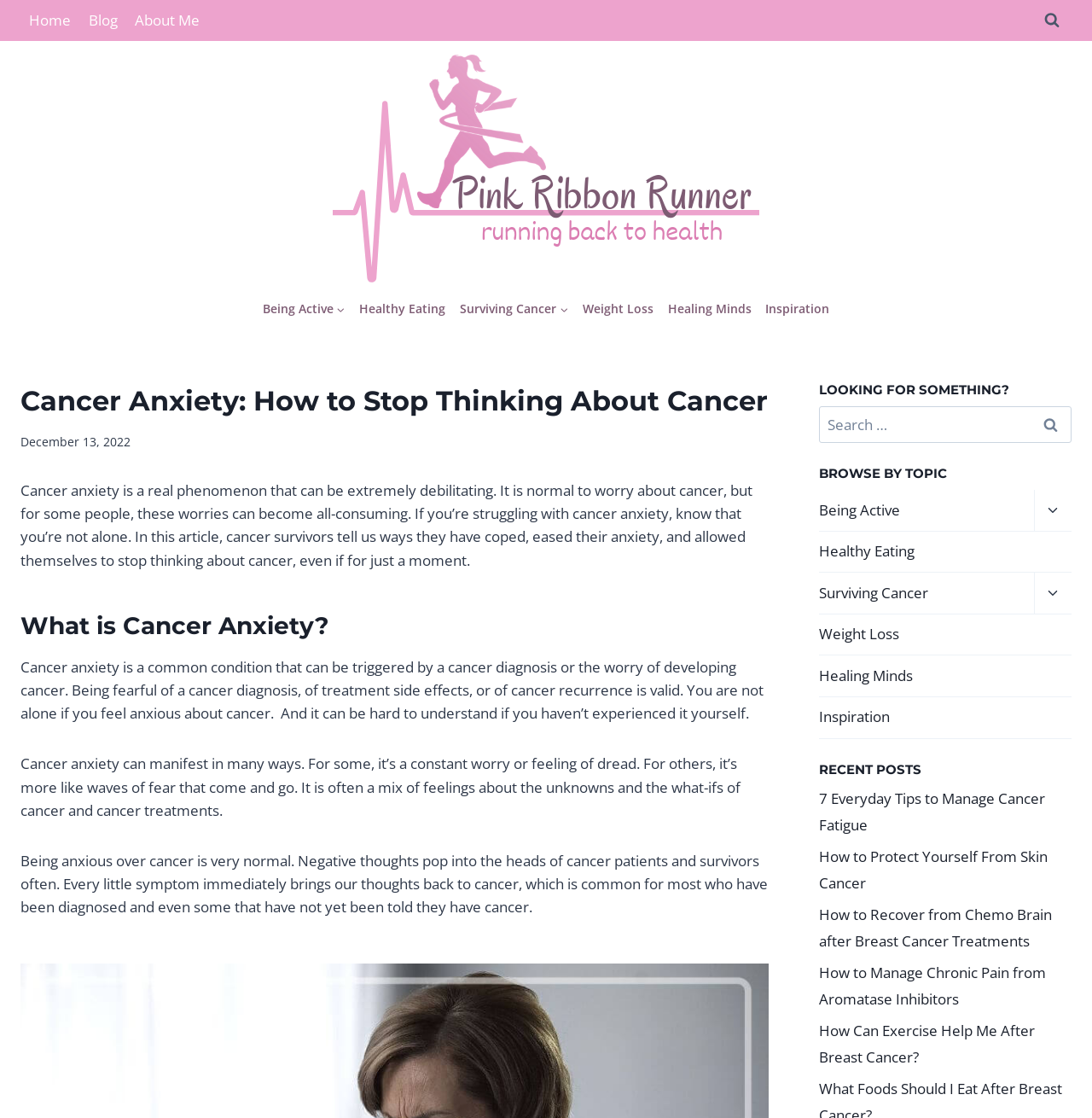Indicate the bounding box coordinates of the element that needs to be clicked to satisfy the following instruction: "Read the '7 Everyday Tips to Manage Cancer Fatigue' post". The coordinates should be four float numbers between 0 and 1, i.e., [left, top, right, bottom].

[0.75, 0.705, 0.957, 0.746]